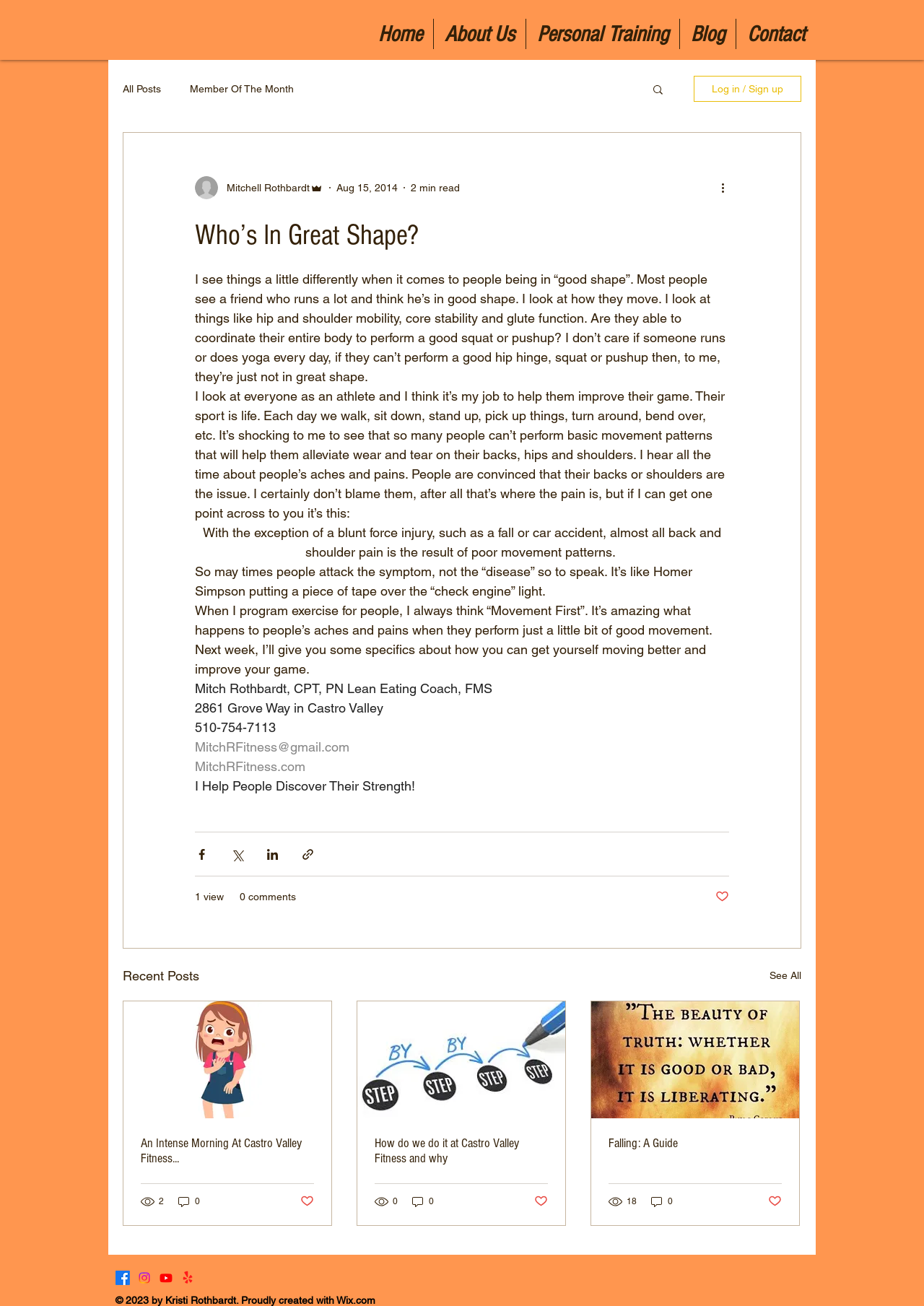Produce an elaborate caption capturing the essence of the webpage.

This webpage appears to be a blog post titled "Who's In Great Shape?" written by Mitchell Rothbardt, a personal trainer and fitness coach. The page has a navigation menu at the top with links to the site's home page, about us, personal training, blog, and contact pages. Below the navigation menu, there is a search button and a login/signup button.

The main content of the page is divided into two sections. The first section is an article written by Mitchell Rothbardt, which discusses his perspective on what it means to be in good shape. He emphasizes the importance of proper movement patterns and coordination over simply running or doing yoga every day. The article is accompanied by a writer's picture and has several social media sharing buttons at the bottom.

The second section is a list of recent posts, which includes three articles with titles, view counts, and comment counts. Each article has a "post not marked as liked" button and an image.

Throughout the page, there are several images, including a writer's picture, social media icons, and images accompanying the recent posts. The overall layout is organized, with clear headings and concise text.